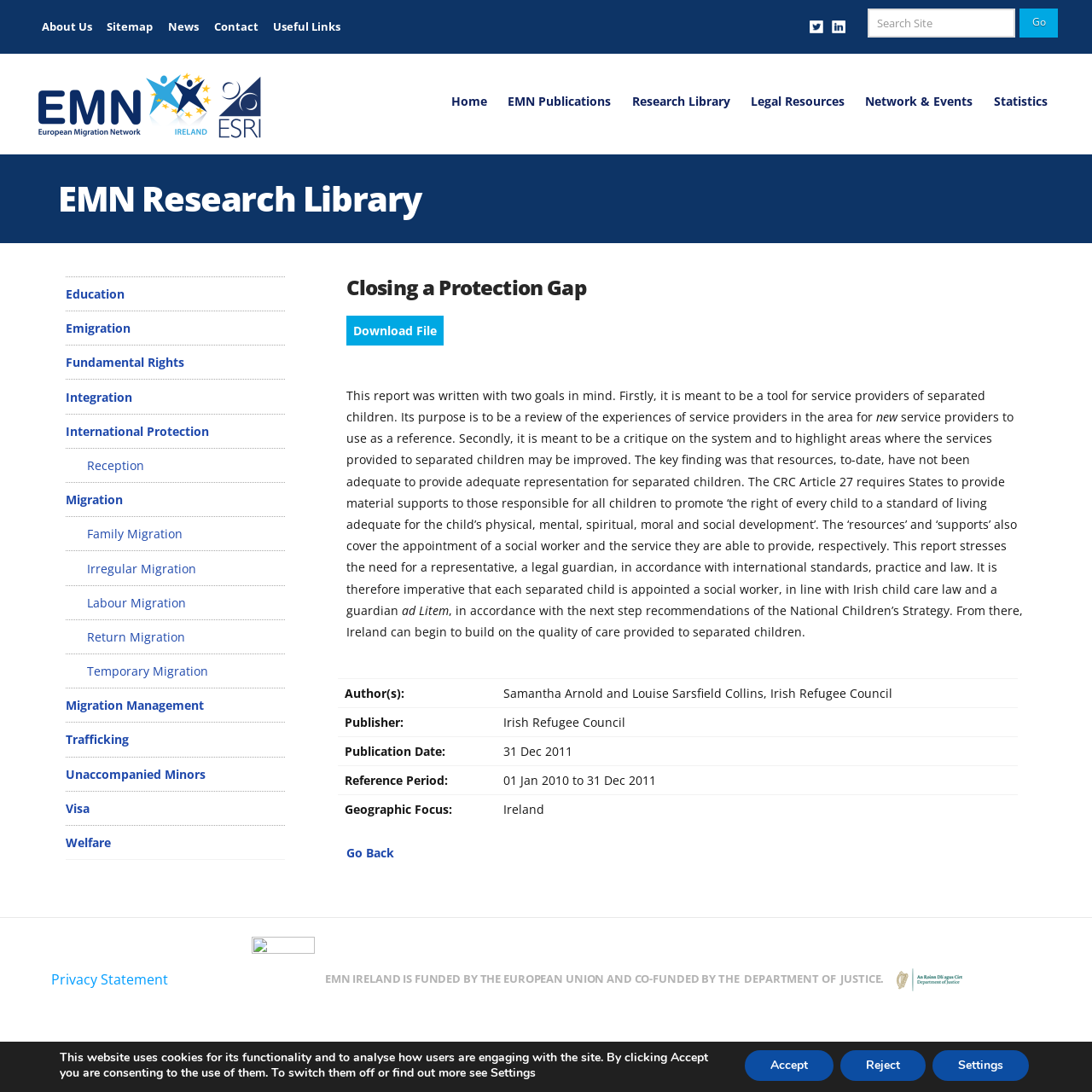Pinpoint the bounding box coordinates of the area that must be clicked to complete this instruction: "Click the 'Go' button".

[0.934, 0.008, 0.969, 0.034]